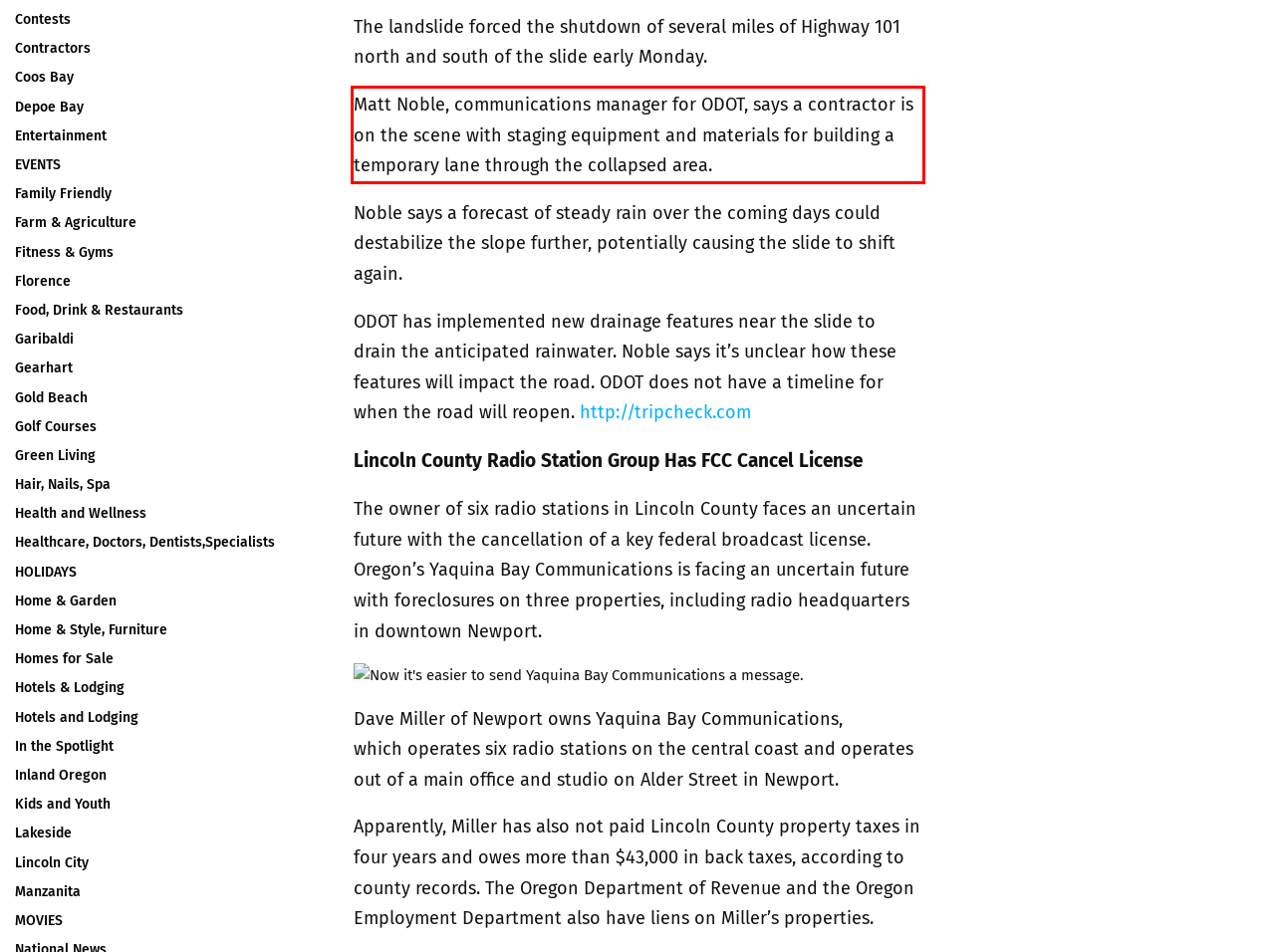You are provided with a screenshot of a webpage containing a red bounding box. Please extract the text enclosed by this red bounding box.

Matt Noble, communications manager for ODOT, says a contractor is on the scene with staging equipment and materials for building a temporary lane through the collapsed area.